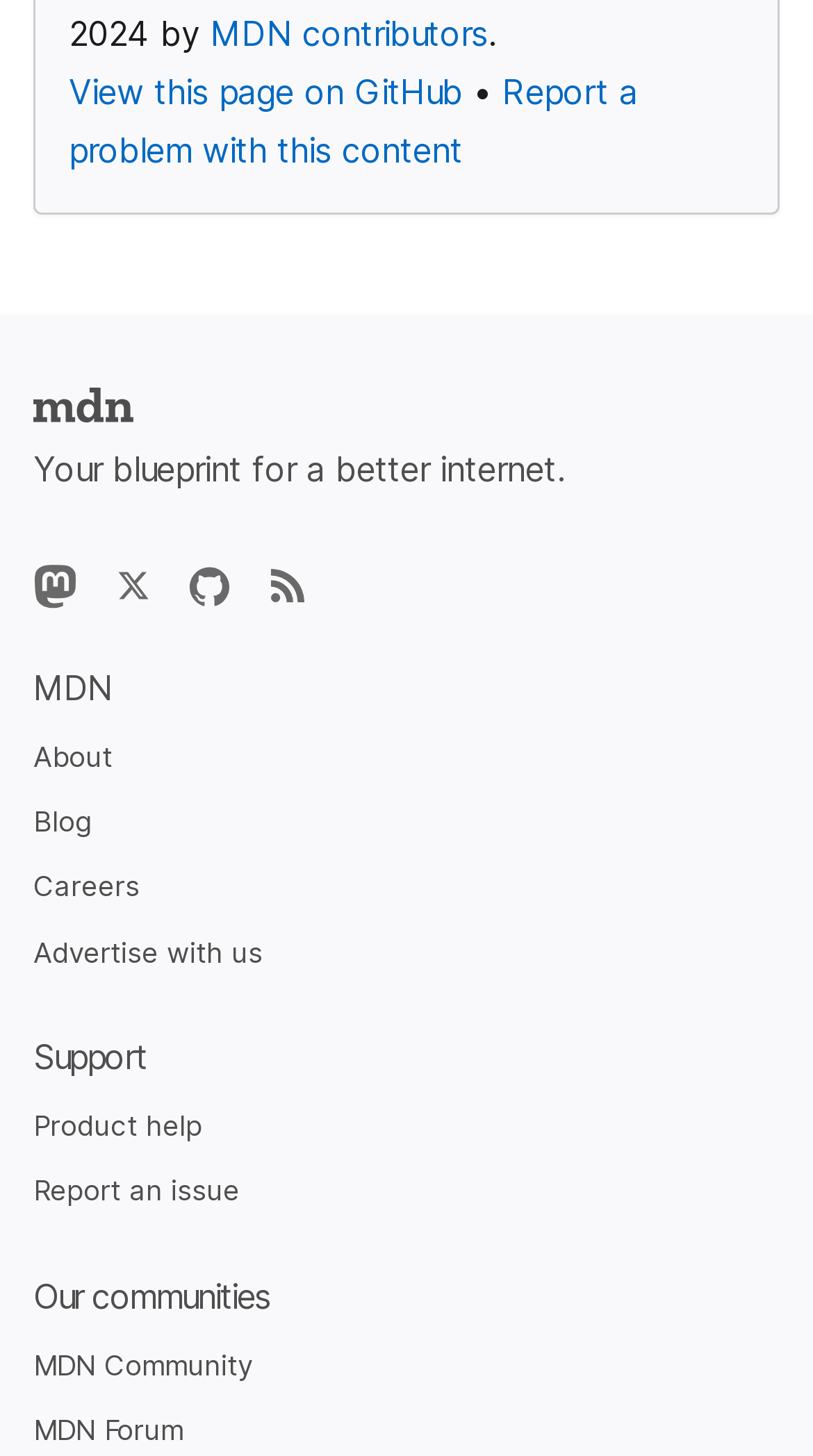What is the name of the website?
Kindly answer the question with as much detail as you can.

The name of the website can be determined by looking at the heading element with the text 'MDN' which is located at the top of the webpage, indicating that it is the title of the website.